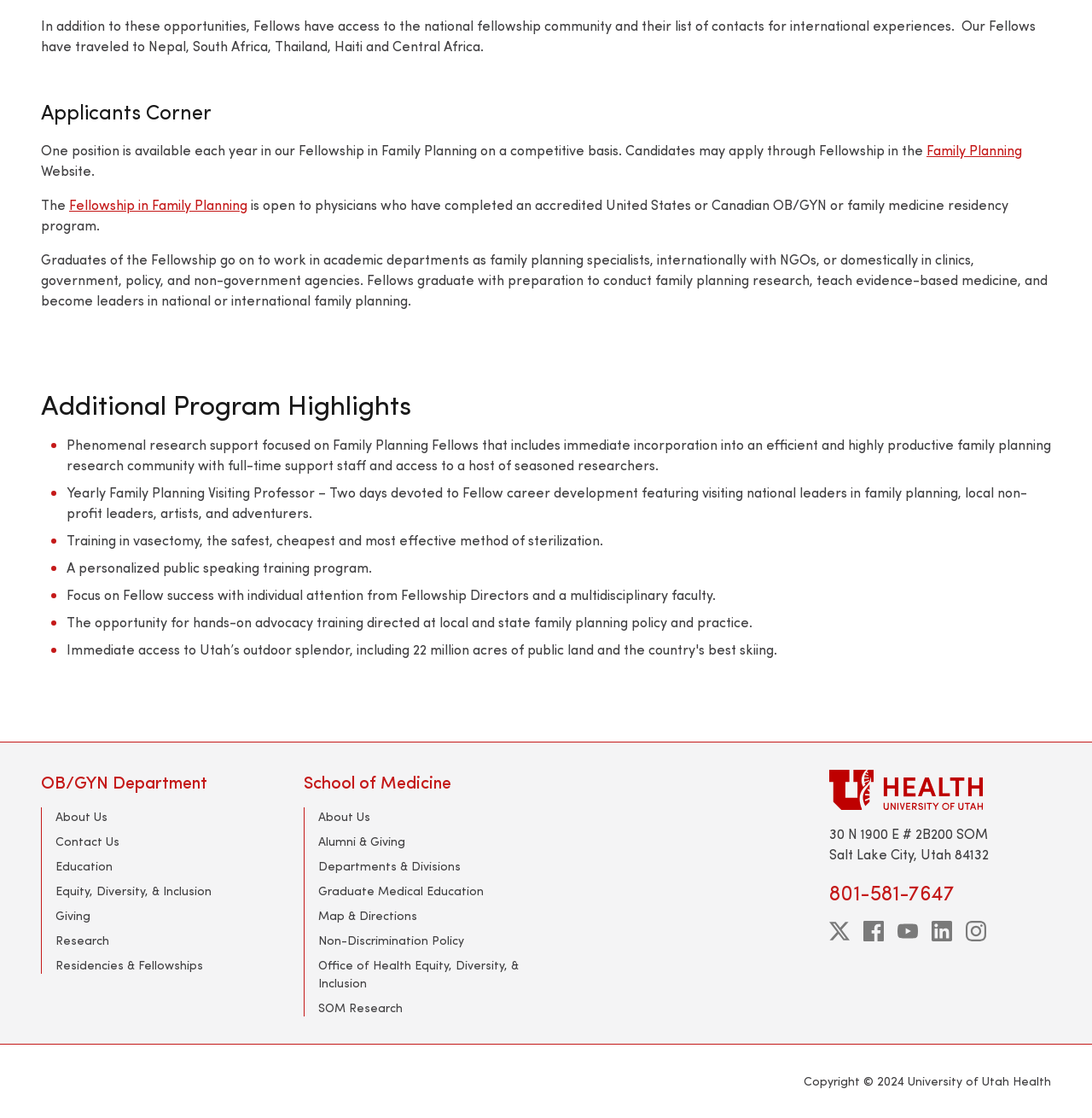Can you determine the bounding box coordinates of the area that needs to be clicked to fulfill the following instruction: "Click on the 'Residencies & Fellowships' link"?

[0.051, 0.856, 0.186, 0.87]